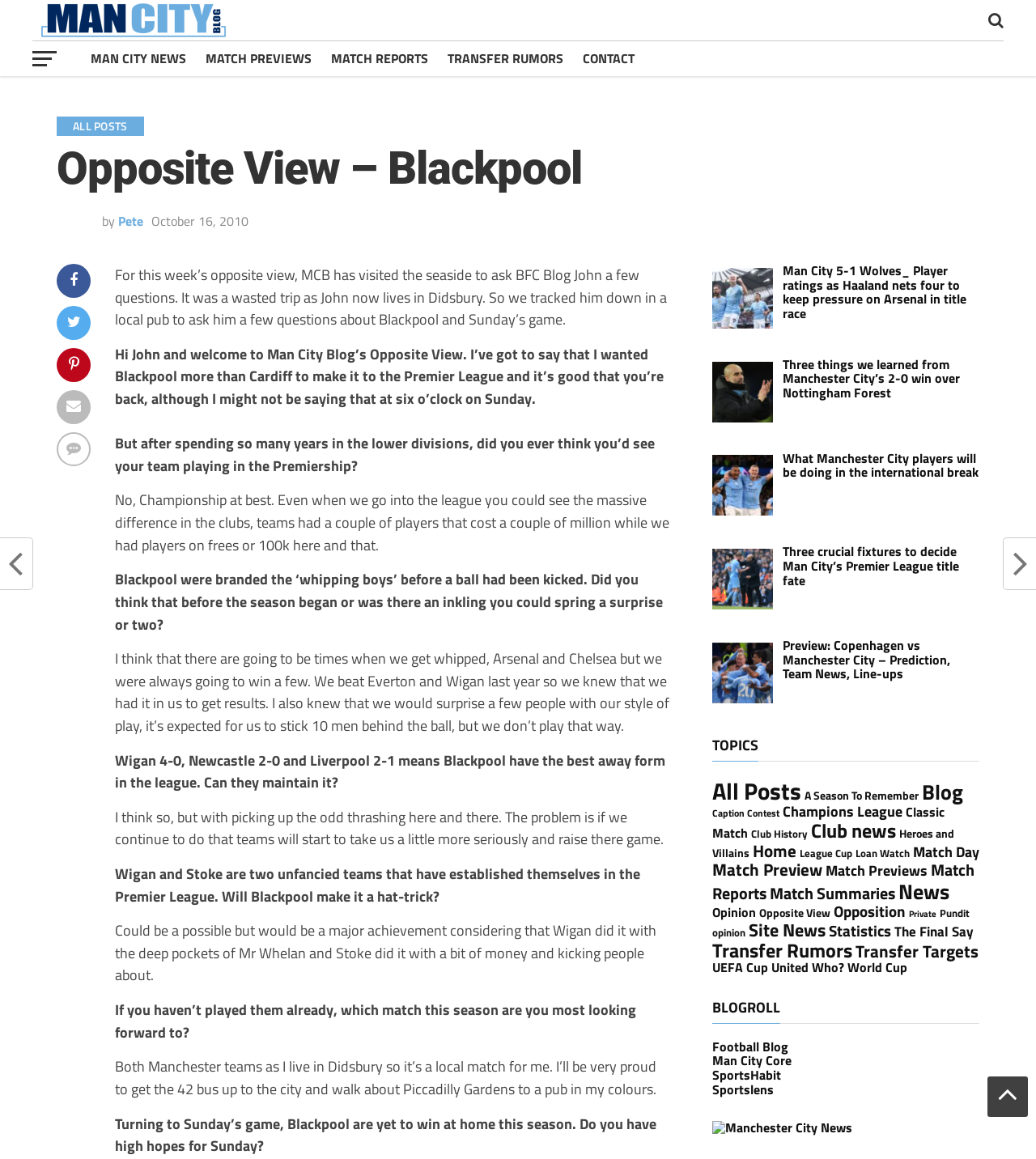What is the title of the latest article?
Please give a detailed answer to the question using the information shown in the image.

I looked at the article titles on the webpage and found the latest one, which is 'Opposite View – Blackpool'. It is the first article on the list.